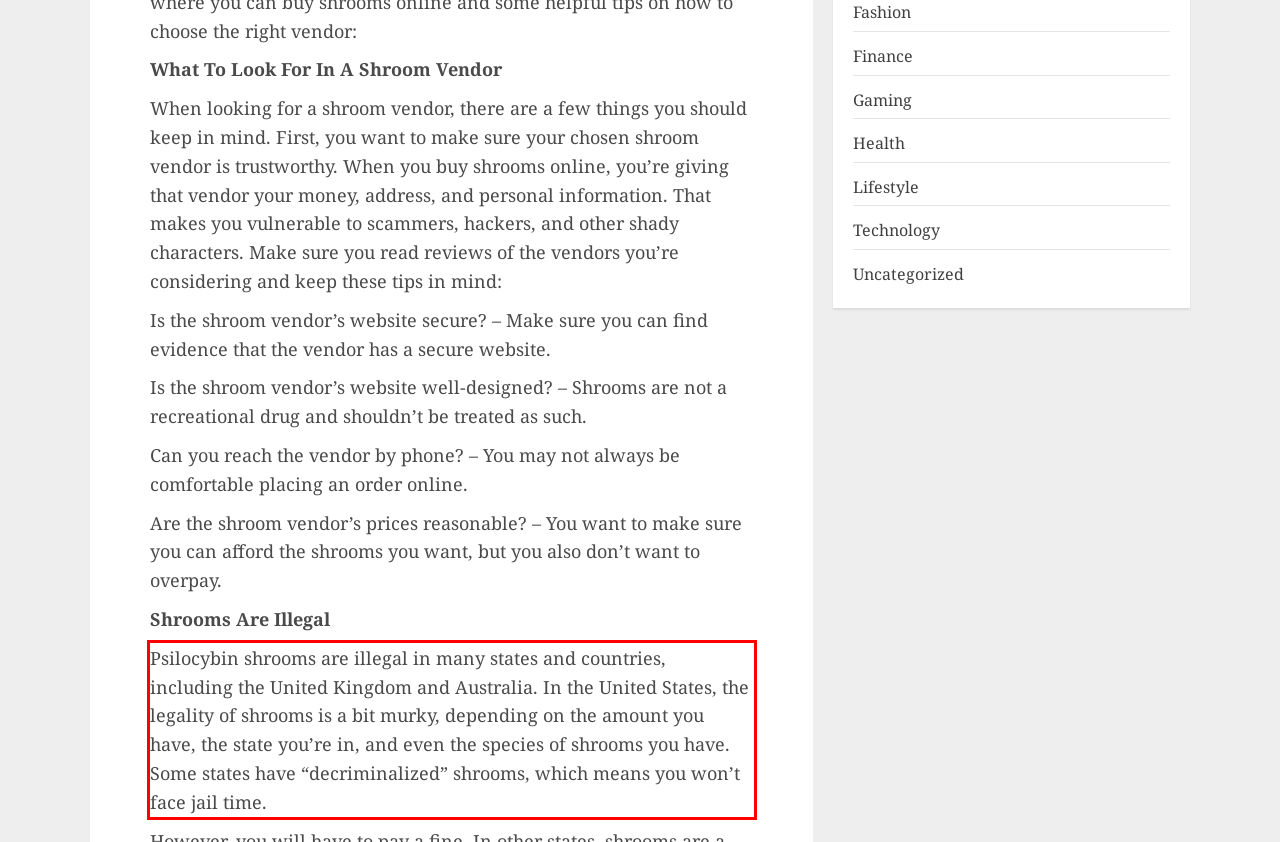Analyze the screenshot of the webpage that features a red bounding box and recognize the text content enclosed within this red bounding box.

Psilocybin shrooms are illegal in many states and countries, including the United Kingdom and Australia. In the United States, the legality of shrooms is a bit murky, depending on the amount you have, the state you’re in, and even the species of shrooms you have. Some states have “decriminalized” shrooms, which means you won’t face jail time.